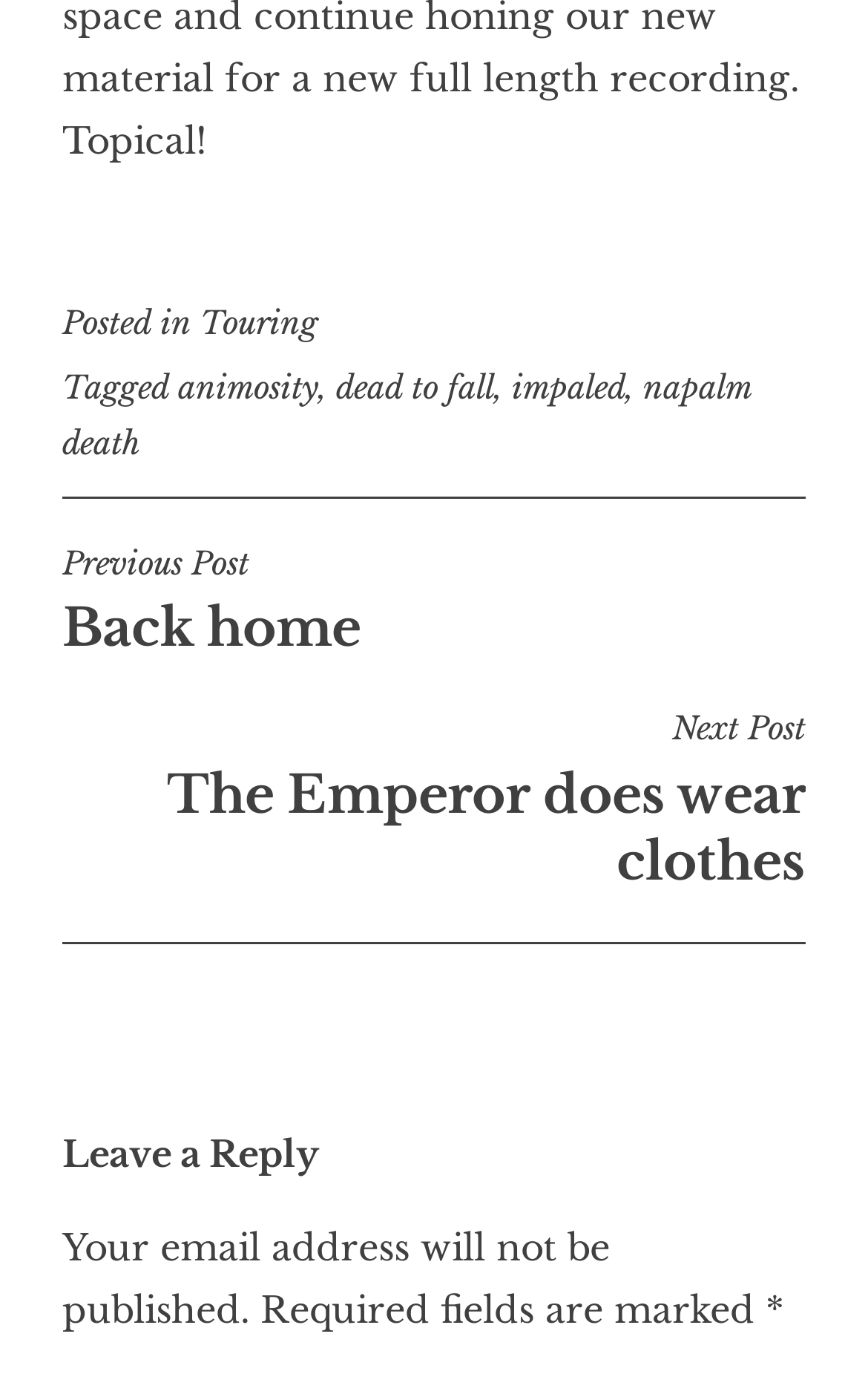Find the bounding box coordinates for the area that should be clicked to accomplish the instruction: "Click on the 'Leave a Reply' heading".

[0.072, 0.804, 0.928, 0.848]